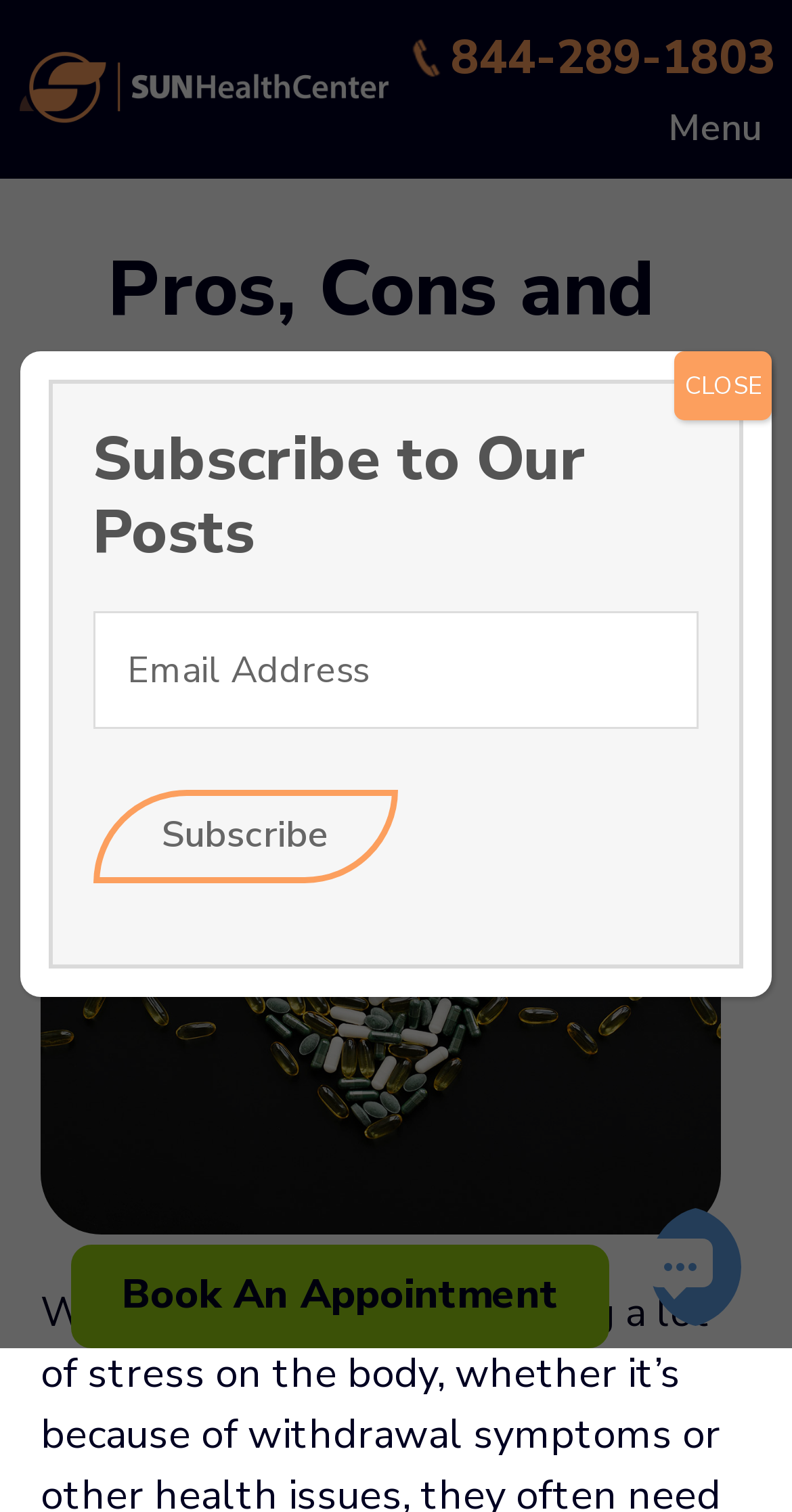What is the topic of the article on this webpage?
Please provide a single word or phrase as your answer based on the screenshot.

Vitamin IV Therapy